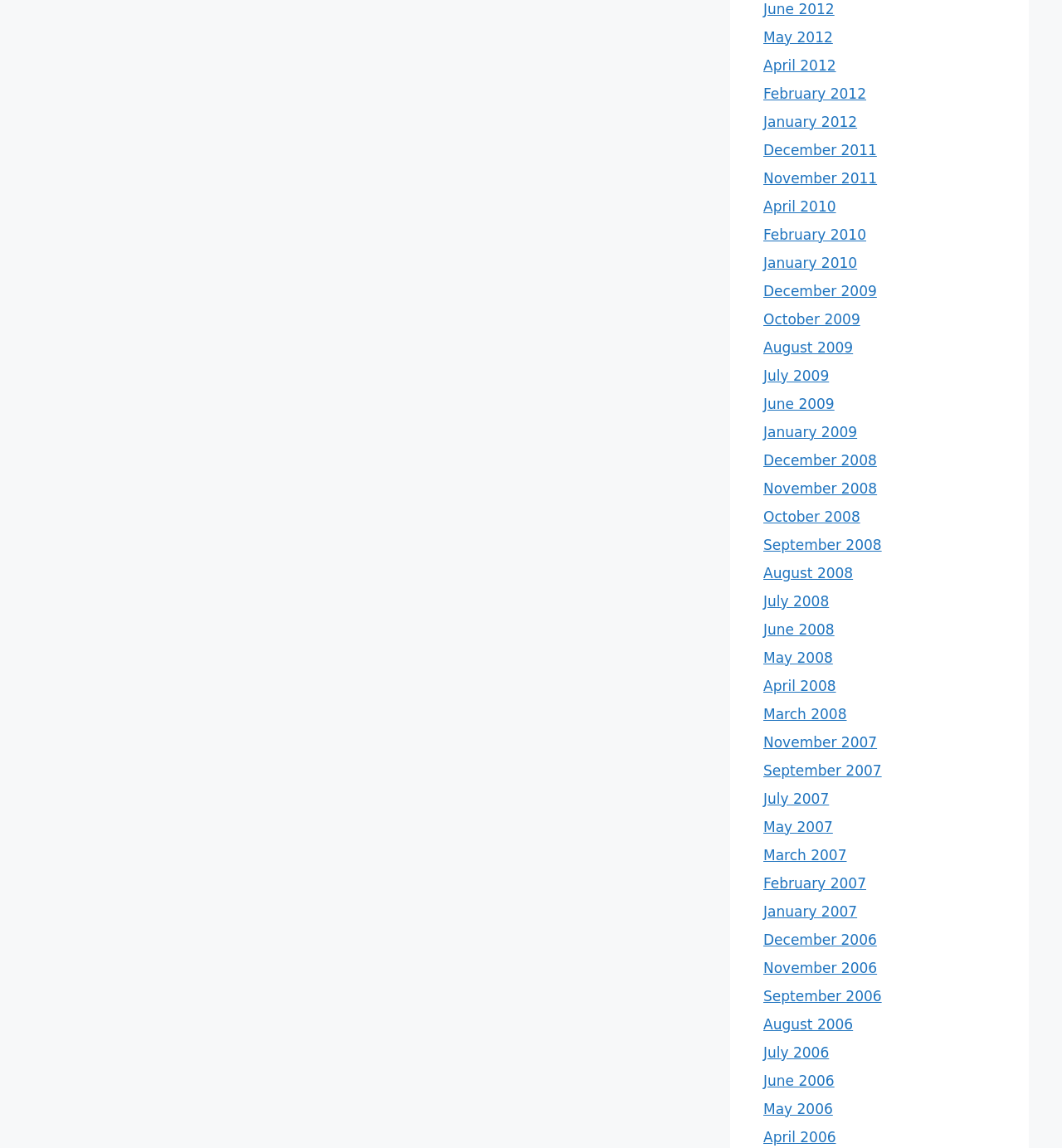Identify the bounding box coordinates of the section to be clicked to complete the task described by the following instruction: "view May 2012 archives". The coordinates should be four float numbers between 0 and 1, formatted as [left, top, right, bottom].

[0.719, 0.025, 0.784, 0.039]